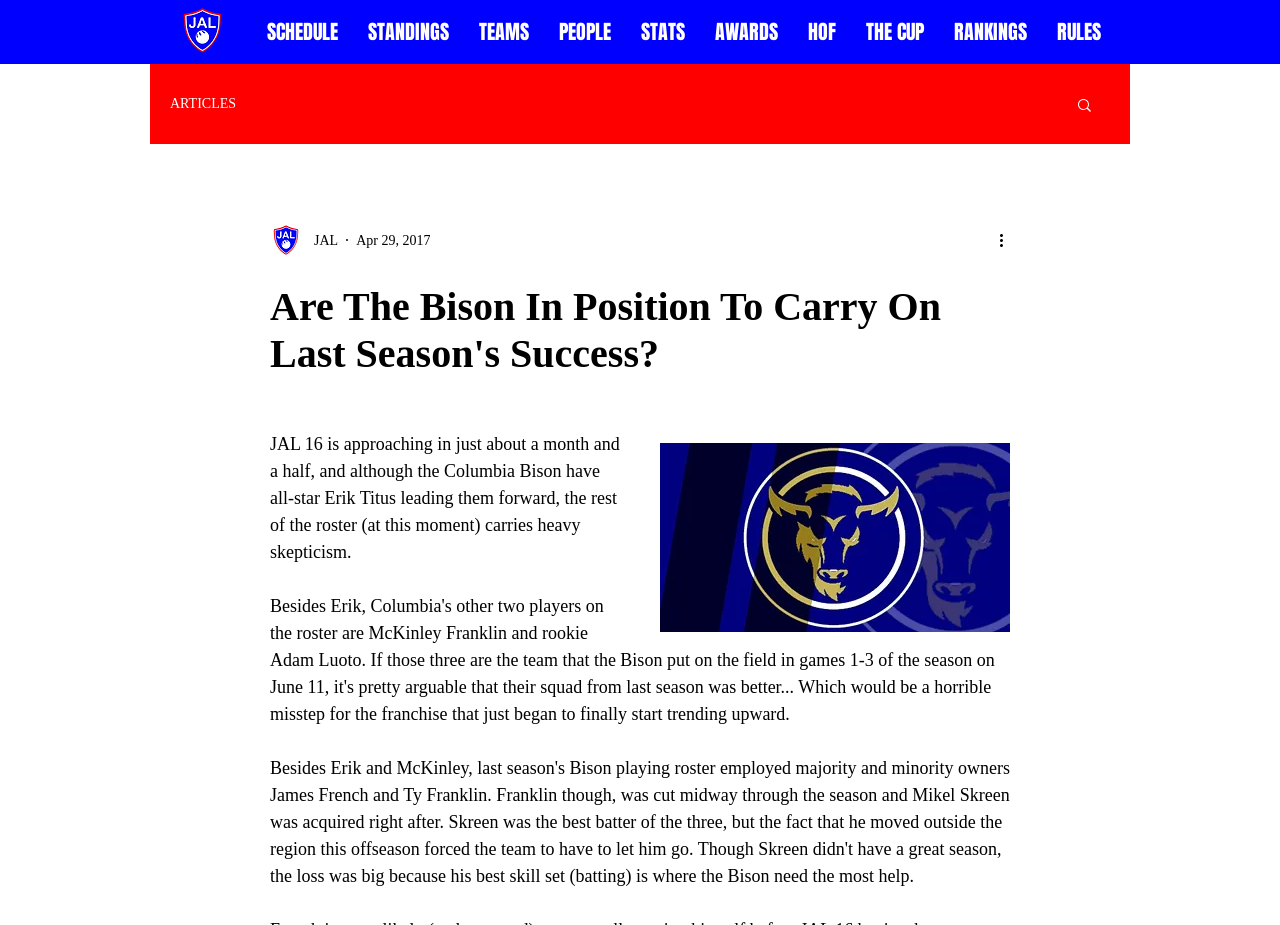What is the date mentioned in the webpage?
Answer the question based on the image using a single word or a brief phrase.

Apr 29, 2017